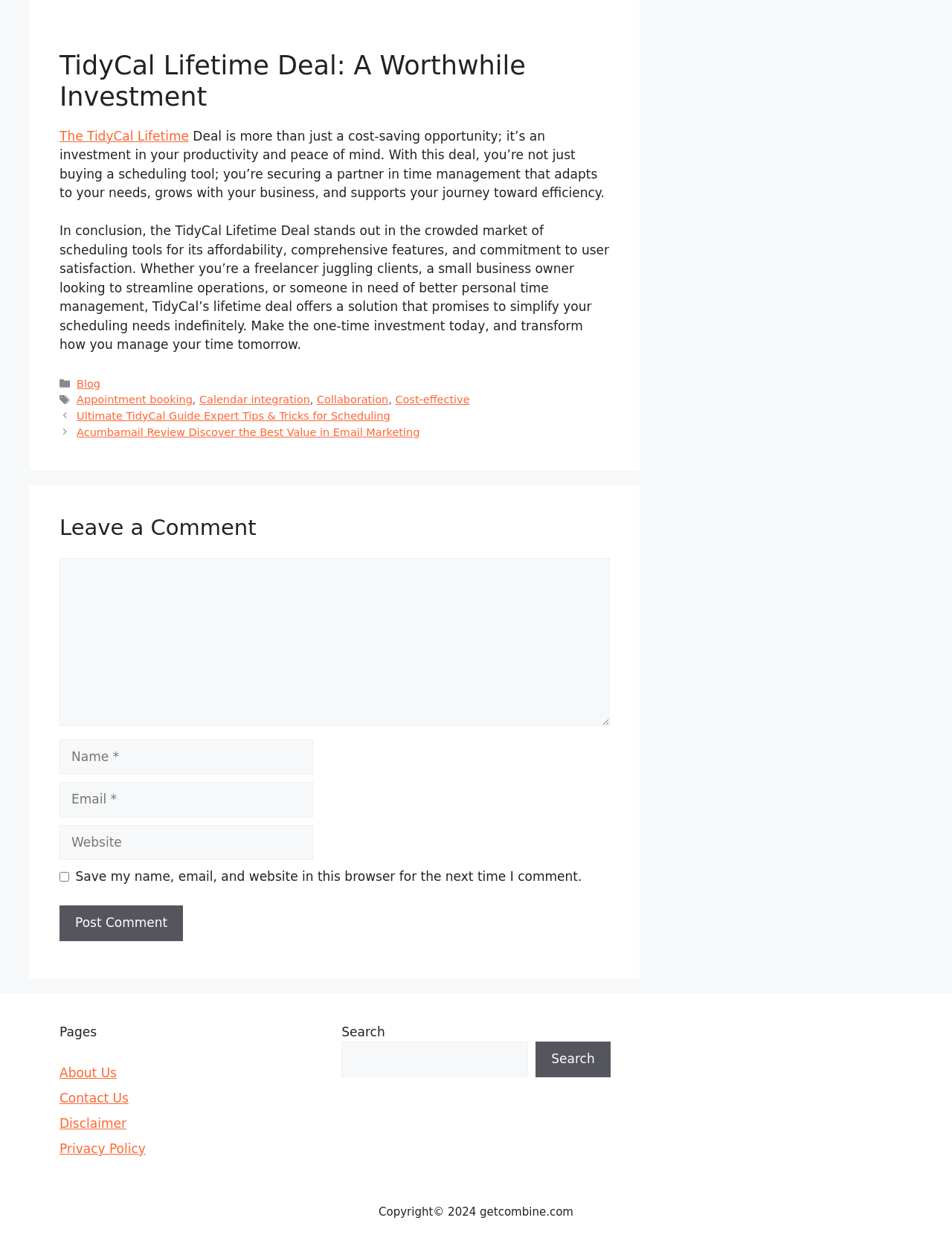Please determine the bounding box coordinates of the element's region to click in order to carry out the following instruction: "Leave a comment". The coordinates should be four float numbers between 0 and 1, i.e., [left, top, right, bottom].

[0.062, 0.452, 0.641, 0.588]